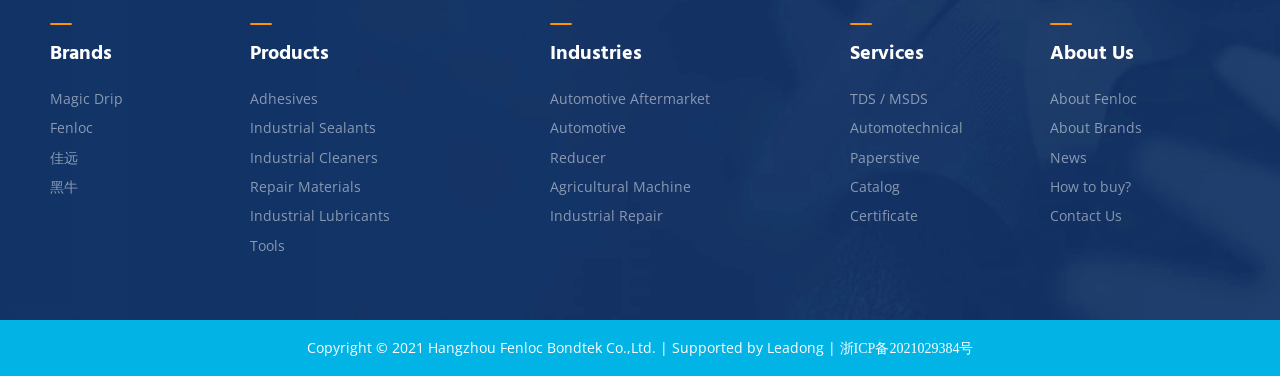What is the company name mentioned in the copyright information?
Examine the screenshot and reply with a single word or phrase.

Hangzhou Fenloc Bondtek Co.,Ltd.